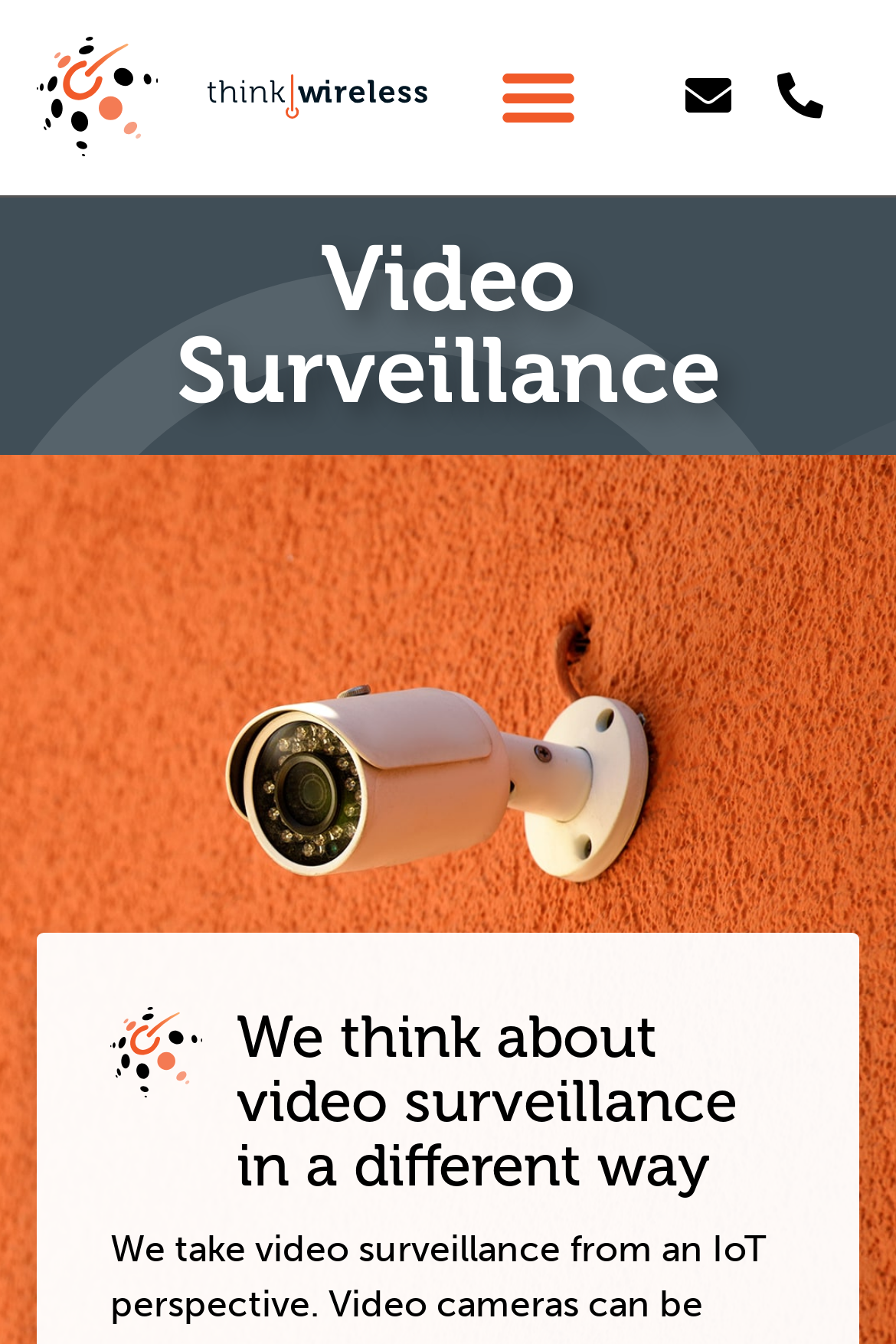Use a single word or phrase to answer the question: How many images are on the webpage?

2